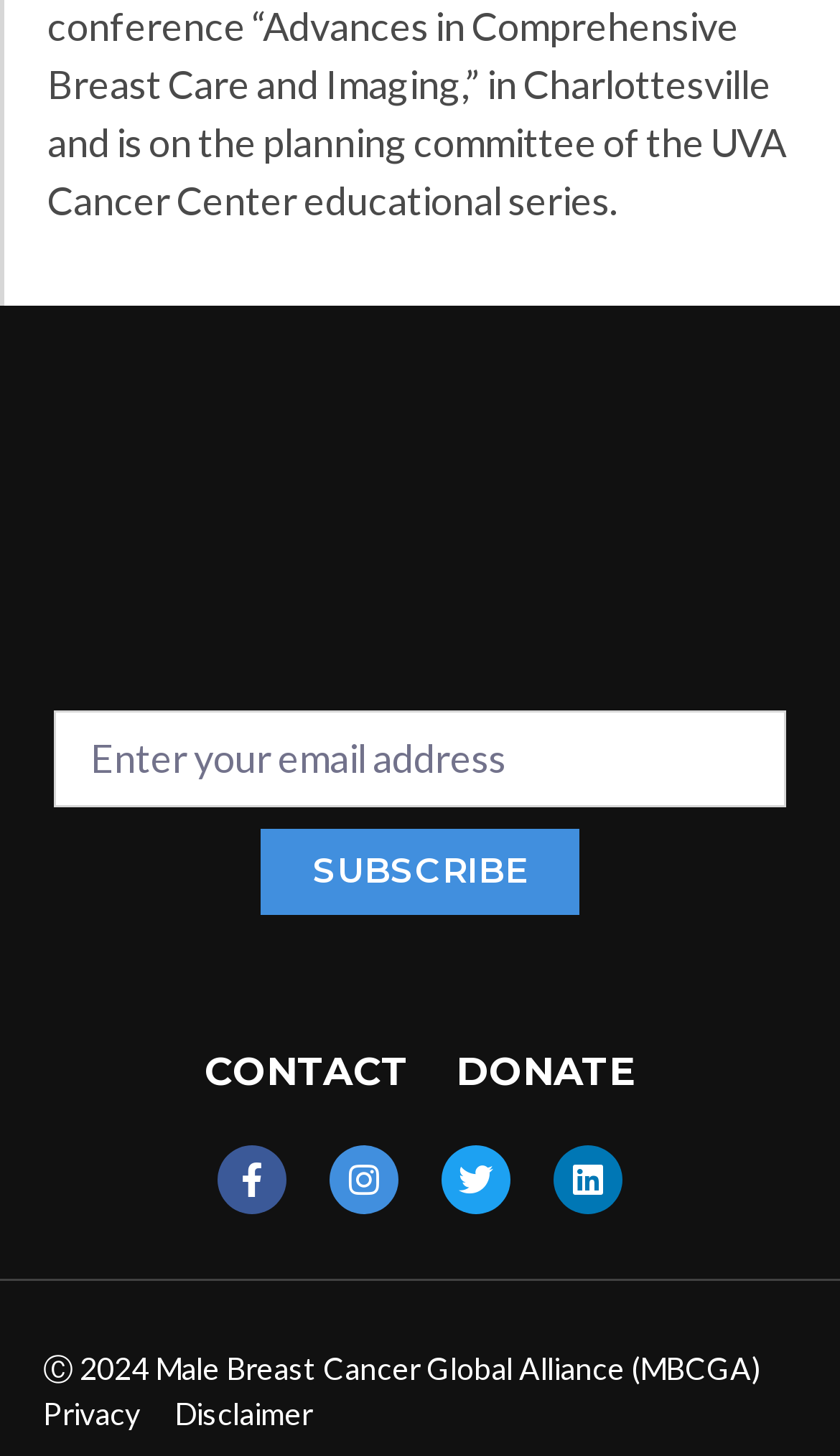Locate the bounding box coordinates of the segment that needs to be clicked to meet this instruction: "Enter email address".

[0.064, 0.488, 0.936, 0.554]